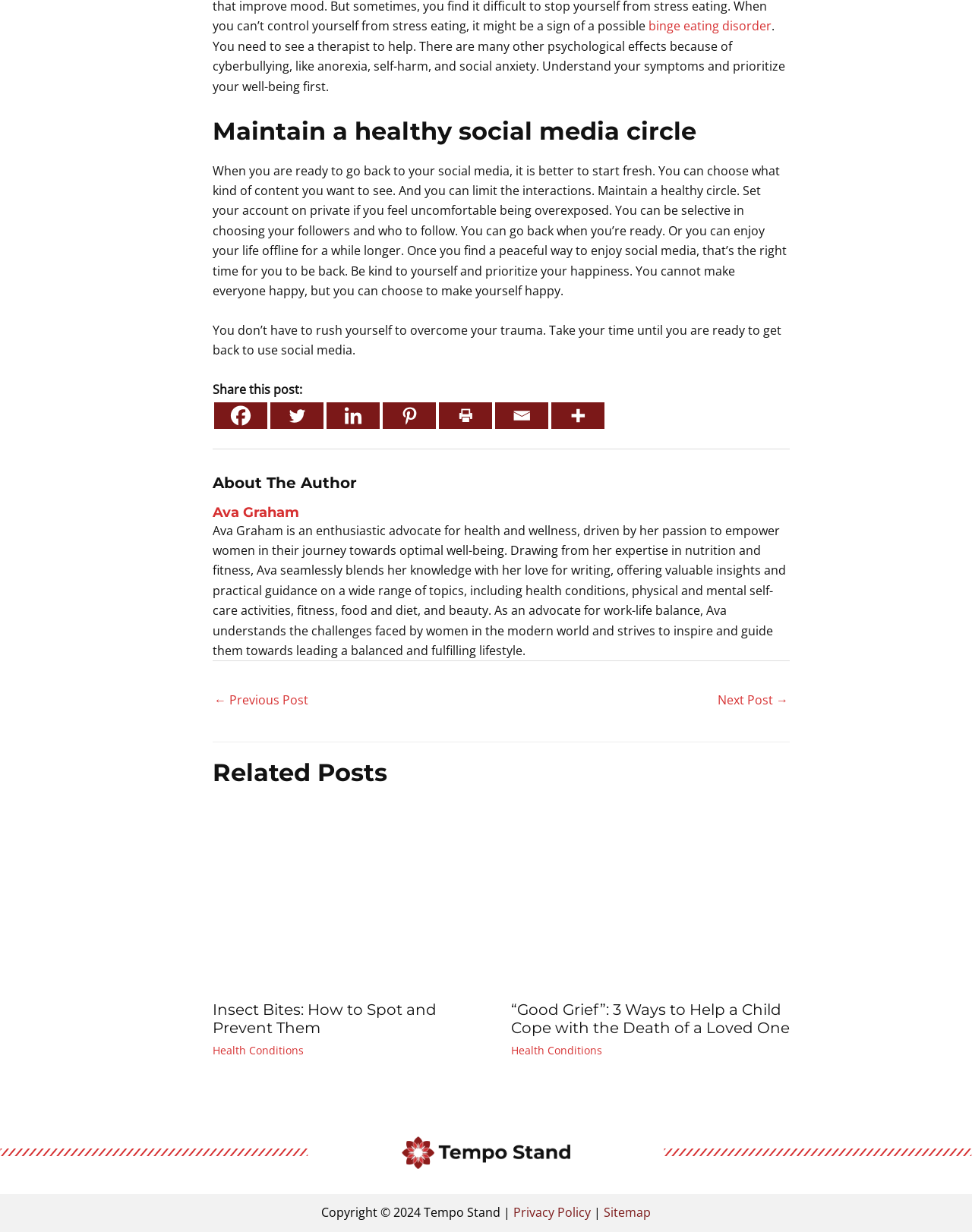Who is the author of the article?
From the image, respond using a single word or phrase.

Ava Graham